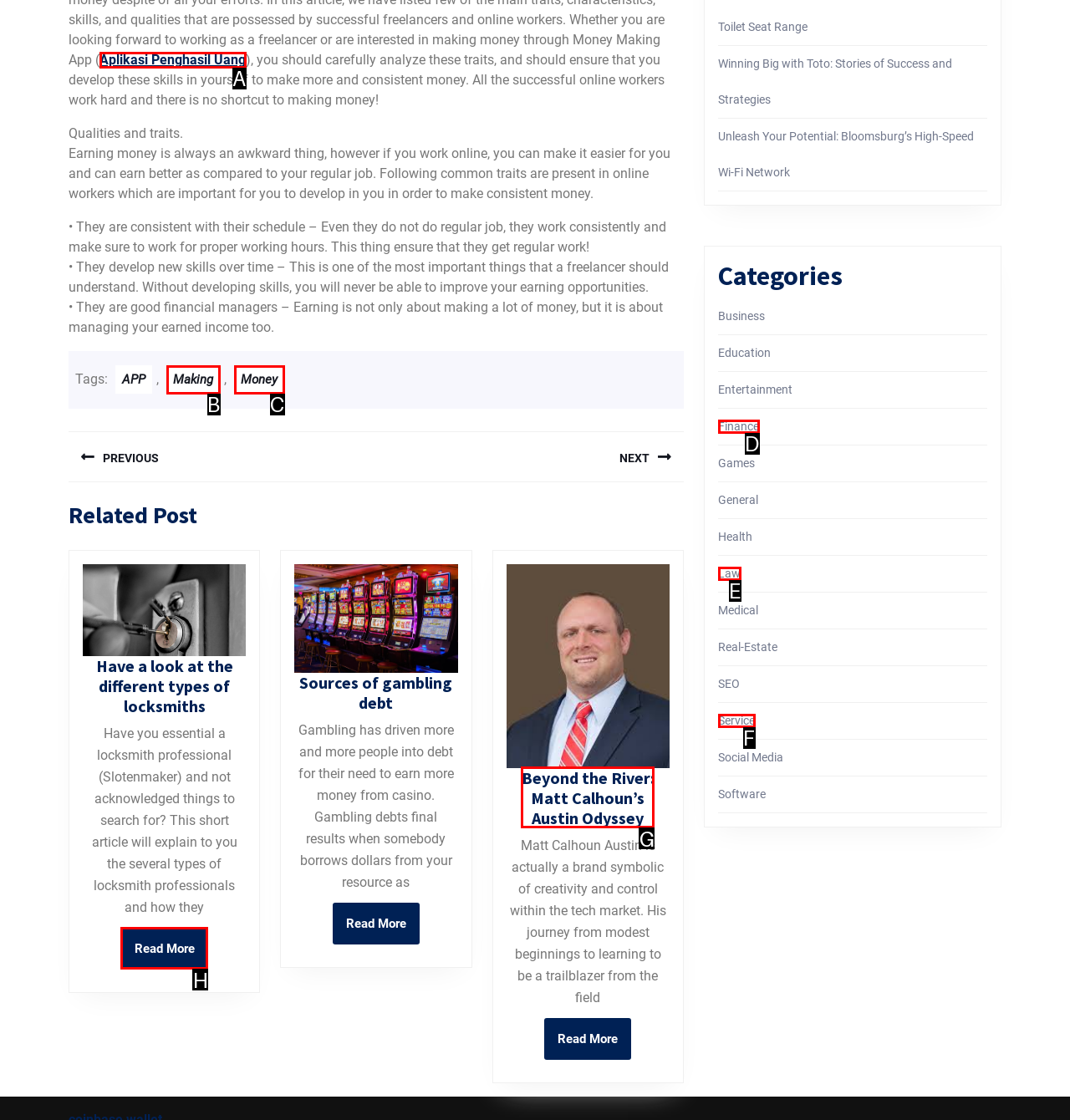Based on the element description: Law, choose the best matching option. Provide the letter of the option directly.

E